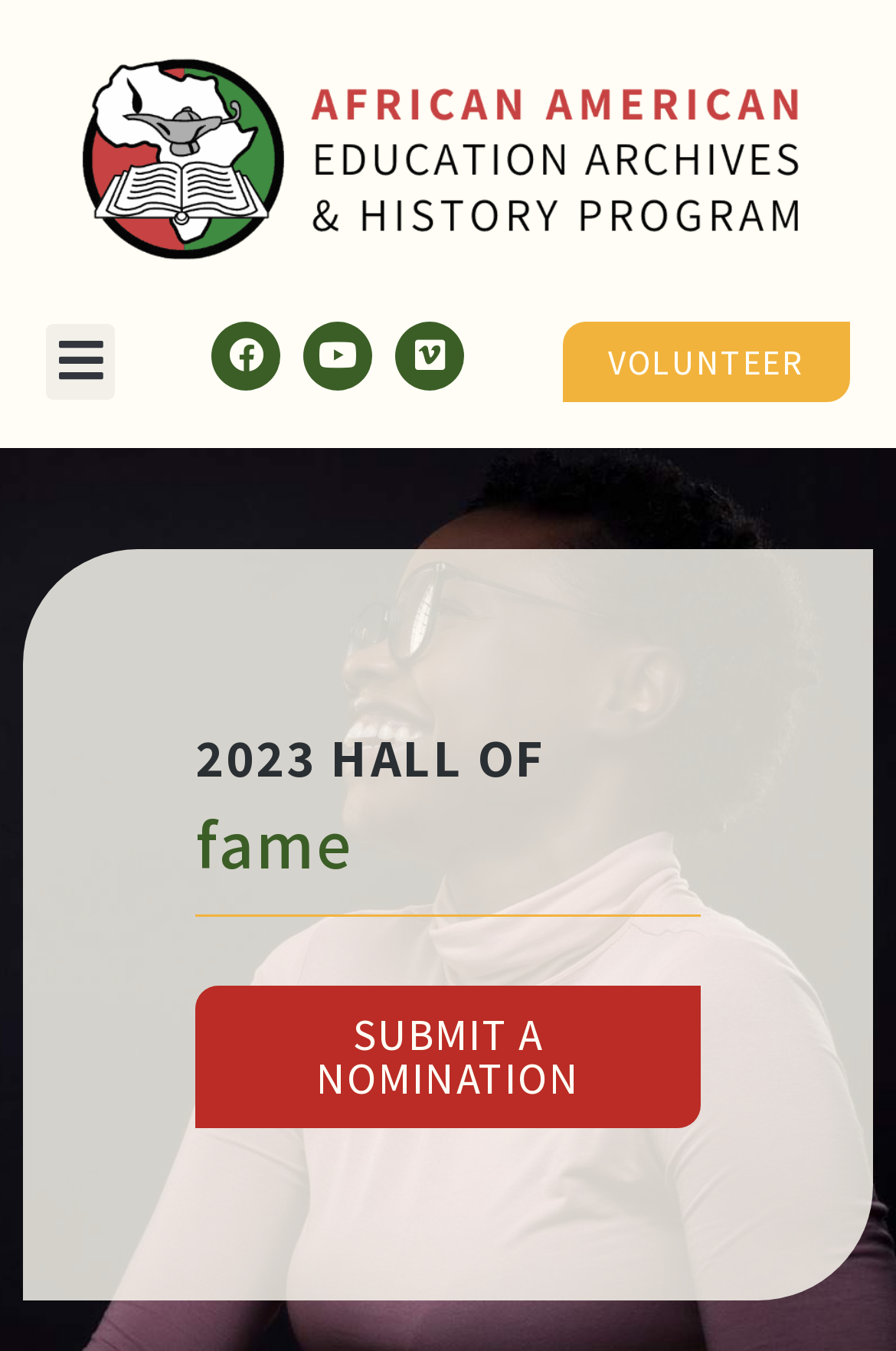Explain in detail what you observe on this webpage.

The webpage appears to be dedicated to the 2023 Hall of Fame, with a focus on inspirational inductees. At the top of the page, there are several links, including a blank link, "VOLUNTEER", and social media links to Facebook, Youtube, and Vimeo. A "Menu Toggle" button is also located at the top, which is currently not expanded.

Below the top section, there is a prominent heading that reads "2023 HALL OF" and "fame" on a separate line, indicating the main topic of the page. Underneath this heading, there is a call-to-action link that encourages users to "SUBMIT A NOMINATION". This link is centered on the page and takes up a significant amount of space, suggesting that submitting a nomination is a key action the page is promoting.